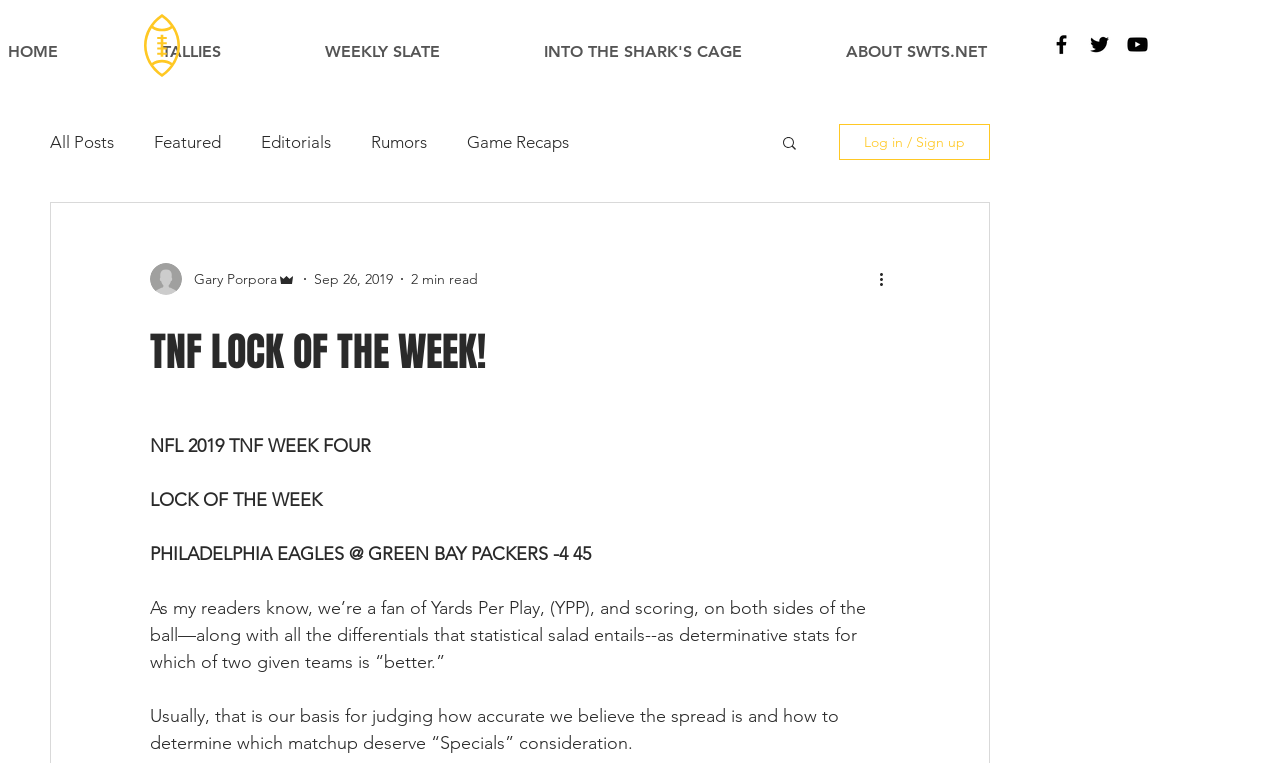Could you locate the bounding box coordinates for the section that should be clicked to accomplish this task: "Log in or sign up".

[0.655, 0.163, 0.773, 0.21]